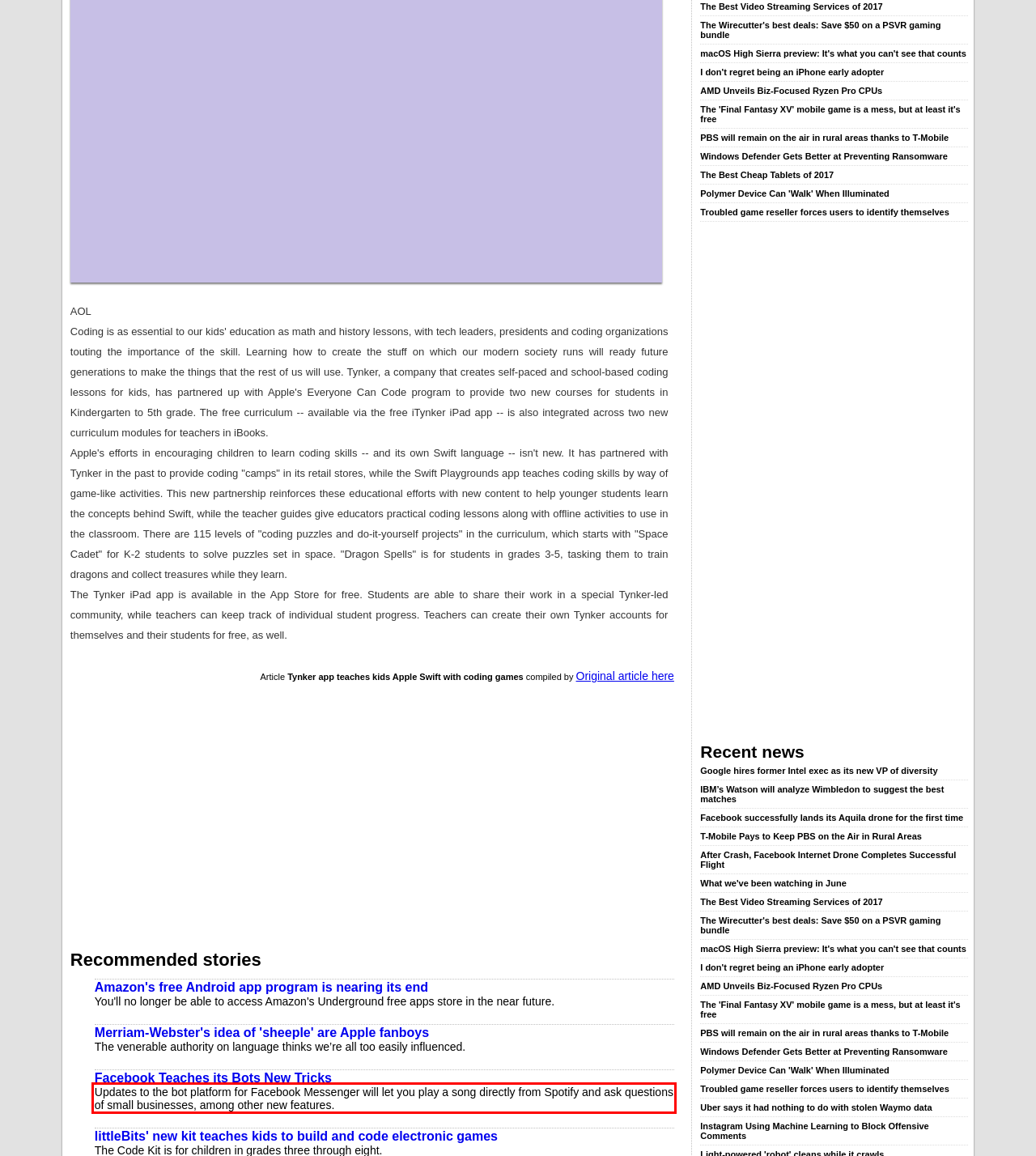Inspect the webpage screenshot that has a red bounding box and use OCR technology to read and display the text inside the red bounding box.

Updates to the bot platform for Facebook Messenger will let you play a song directly from Spotify and ask questions of small businesses, among other new features.